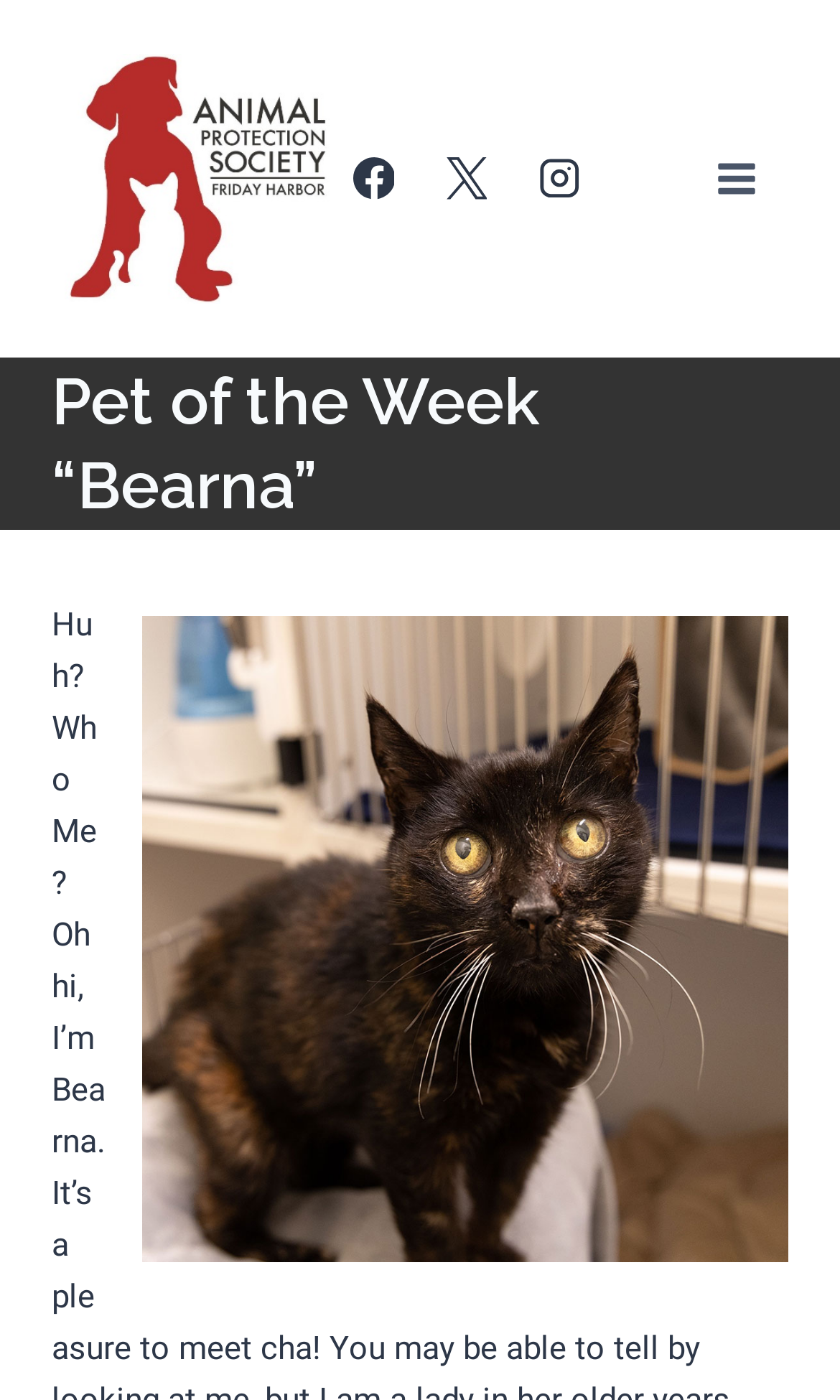How many social media links are there?
Examine the image and give a concise answer in one word or a short phrase.

3